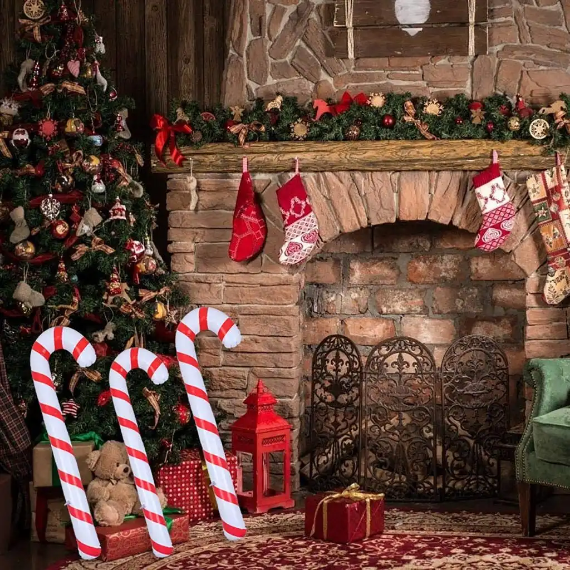What is on top of the mantelpiece?
Please answer the question with a single word or phrase, referencing the image.

Stockings